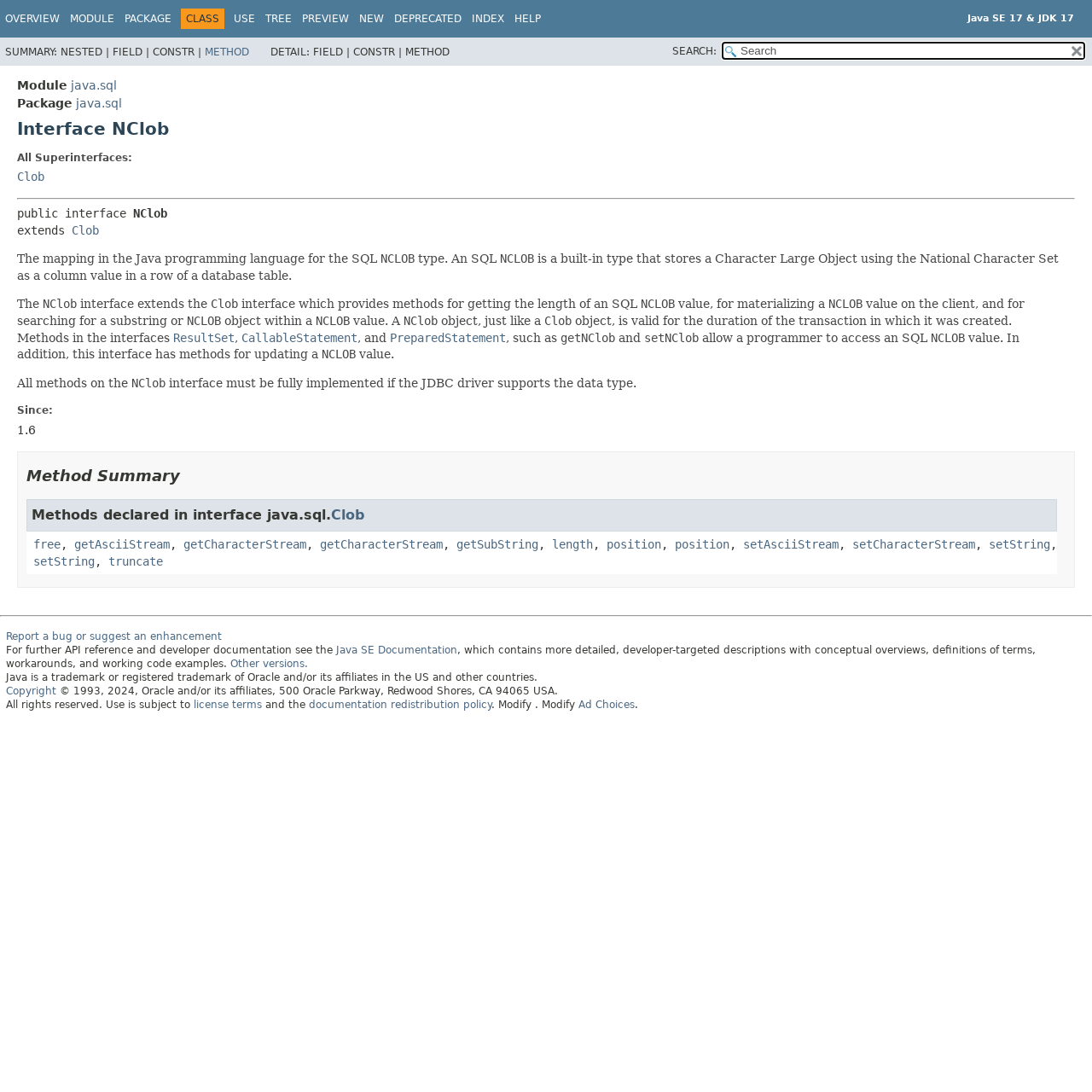What is the package name?
Can you give a detailed and elaborate answer to the question?

The package name can be found in the links at the top of the webpage. There are two links, 'java.sql' and 'java.sql', which indicate that the interface NClob is part of the java.sql package.